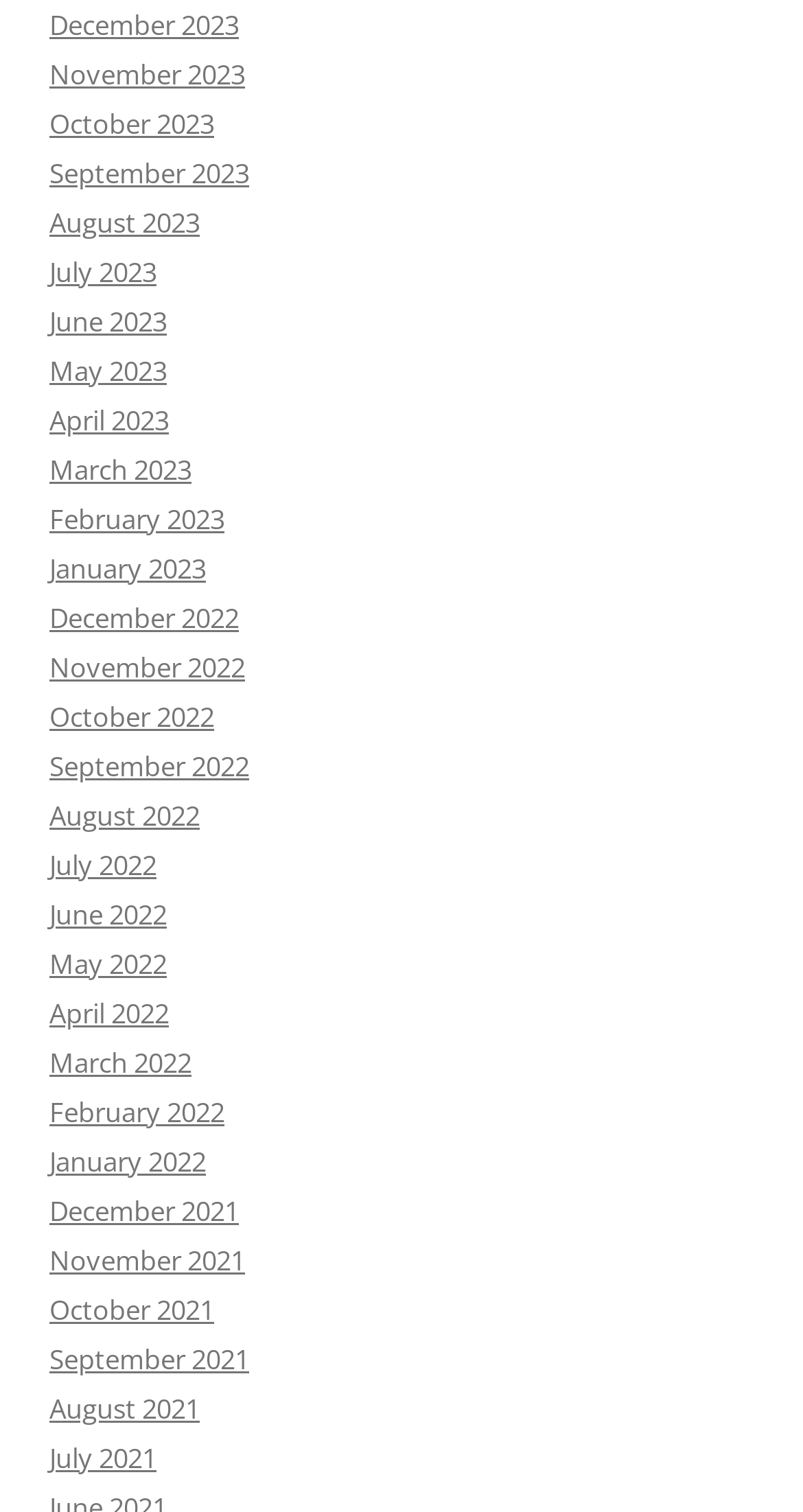Determine the bounding box coordinates of the region that needs to be clicked to achieve the task: "View December 2023".

[0.062, 0.004, 0.297, 0.029]